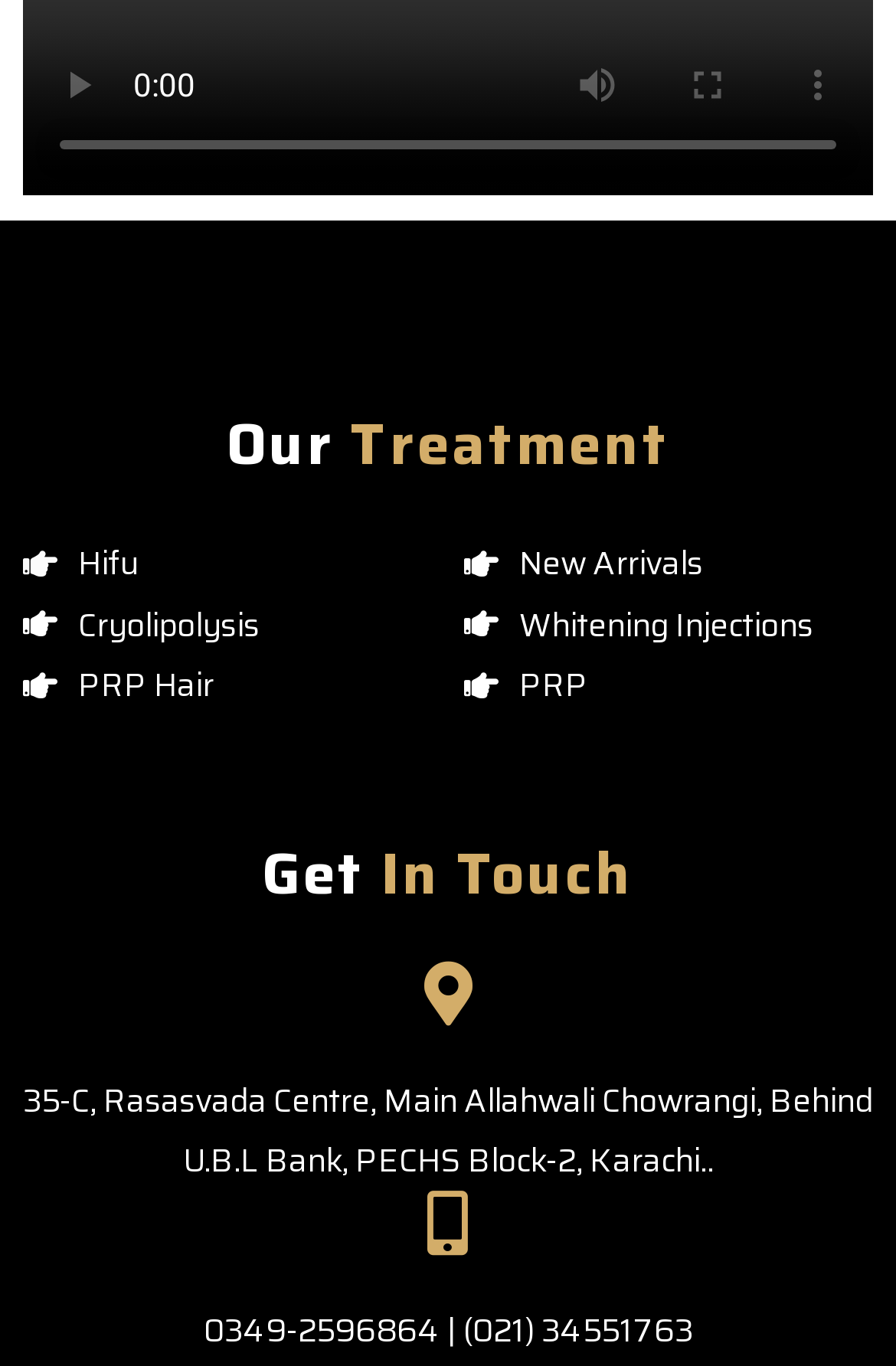Mark the bounding box of the element that matches the following description: "Cryolipolysis".

[0.026, 0.435, 0.29, 0.479]